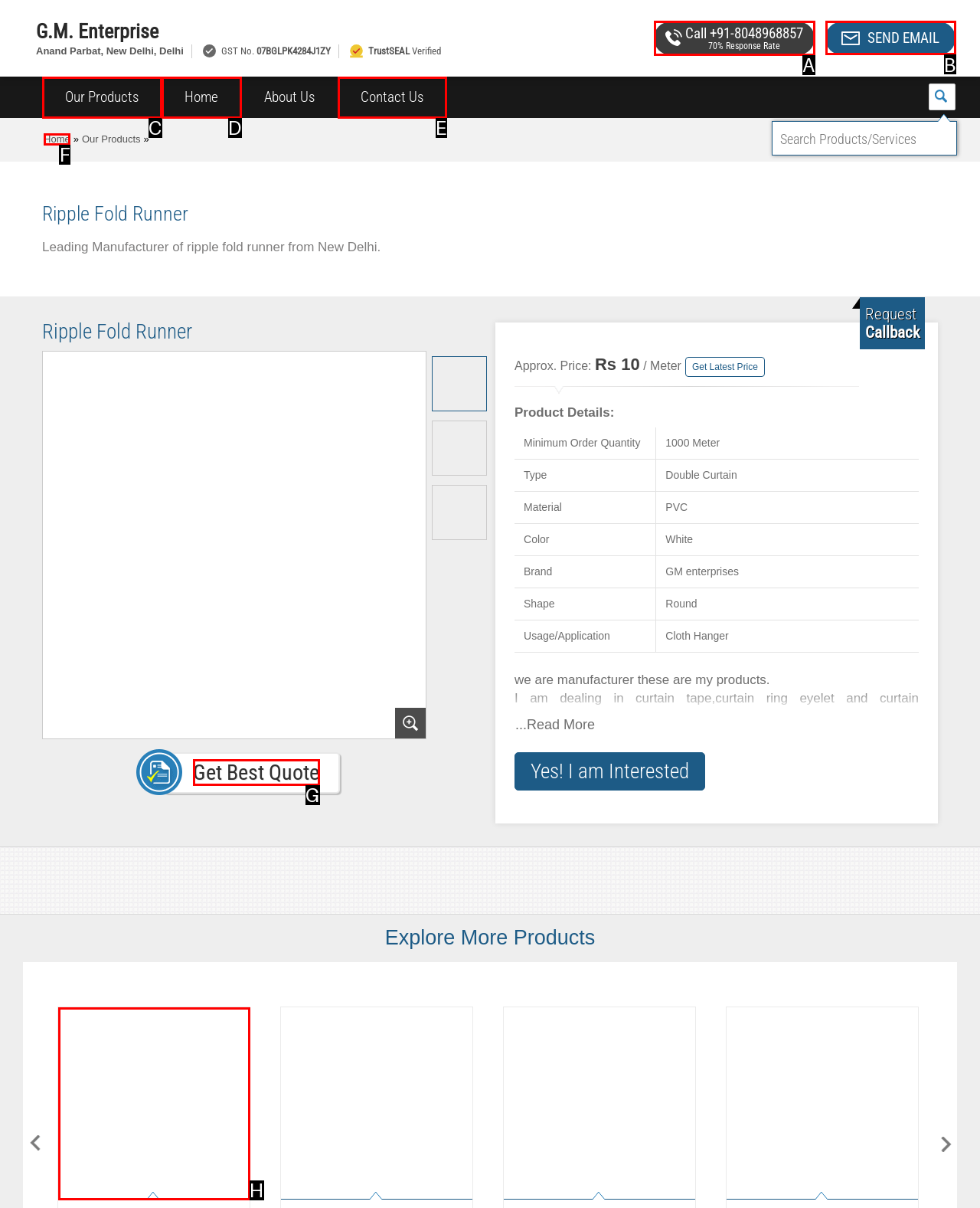Identify the HTML element you need to click to achieve the task: Get a quote for the Ripple Fold Runner. Respond with the corresponding letter of the option.

G